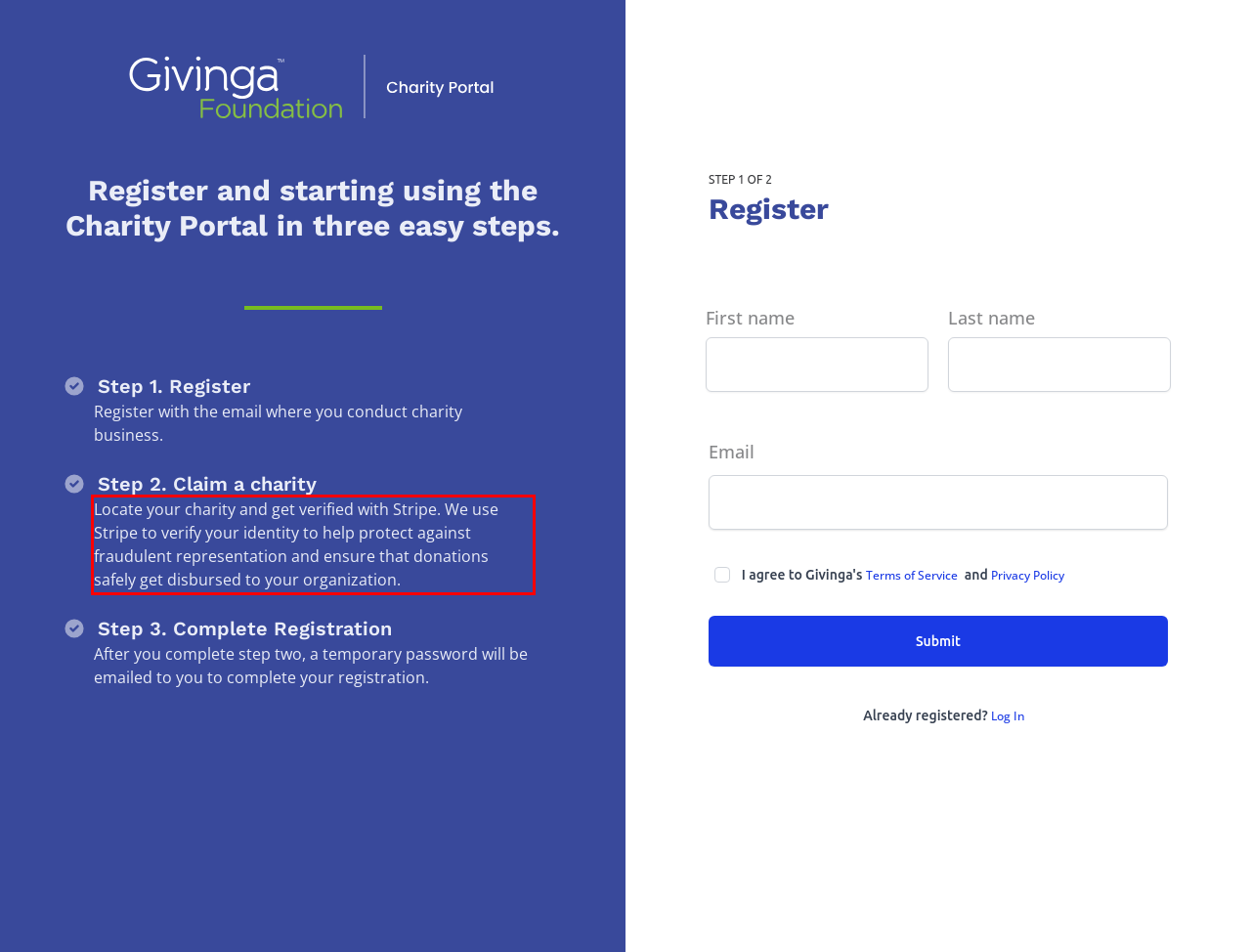You are given a screenshot showing a webpage with a red bounding box. Perform OCR to capture the text within the red bounding box.

Locate your charity and get verified with Stripe. We use Stripe to verify your identity to help protect against fraudulent representation and ensure that donations safely get disbursed to your organization.